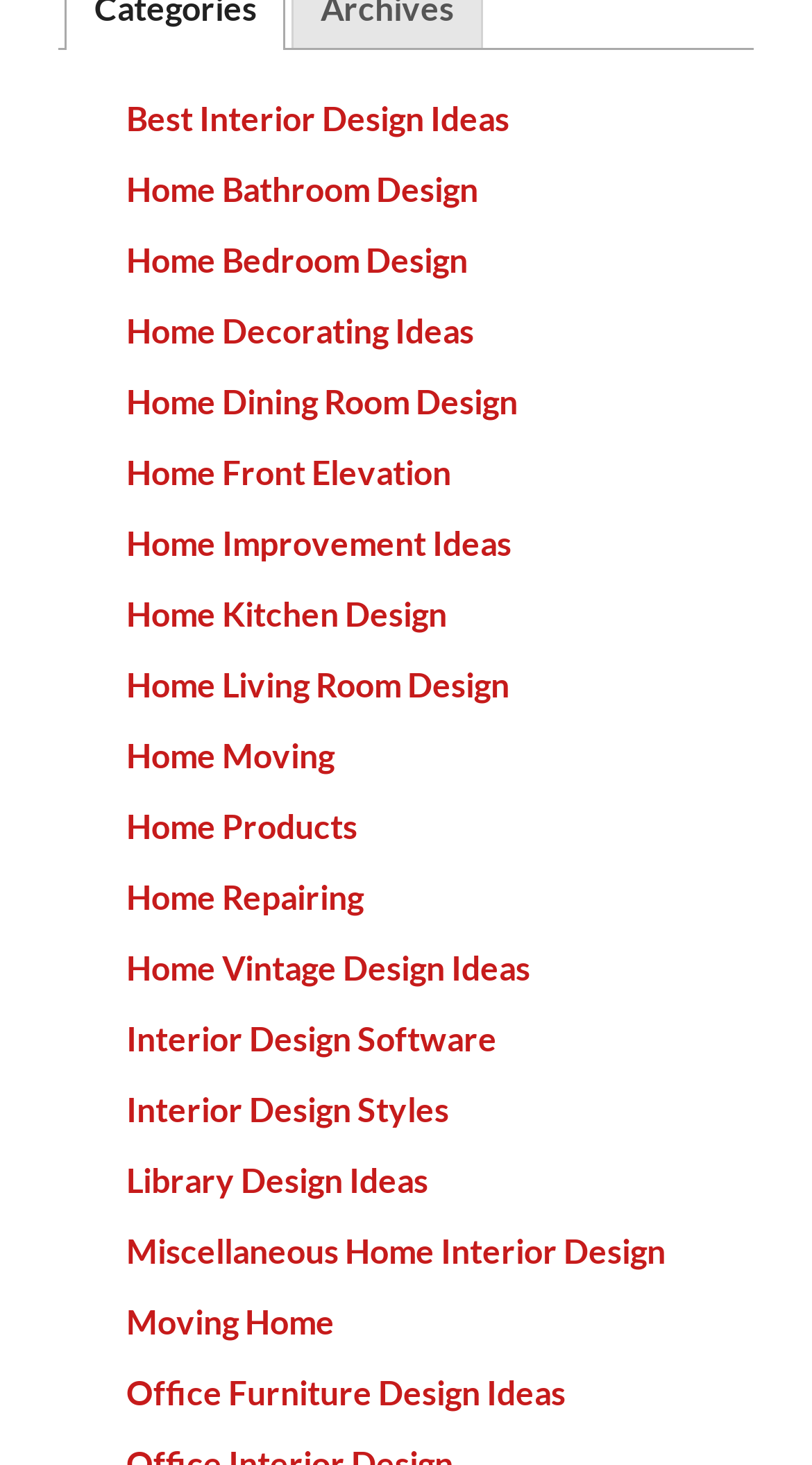Is there a category for Library Design Ideas? Look at the image and give a one-word or short phrase answer.

Yes